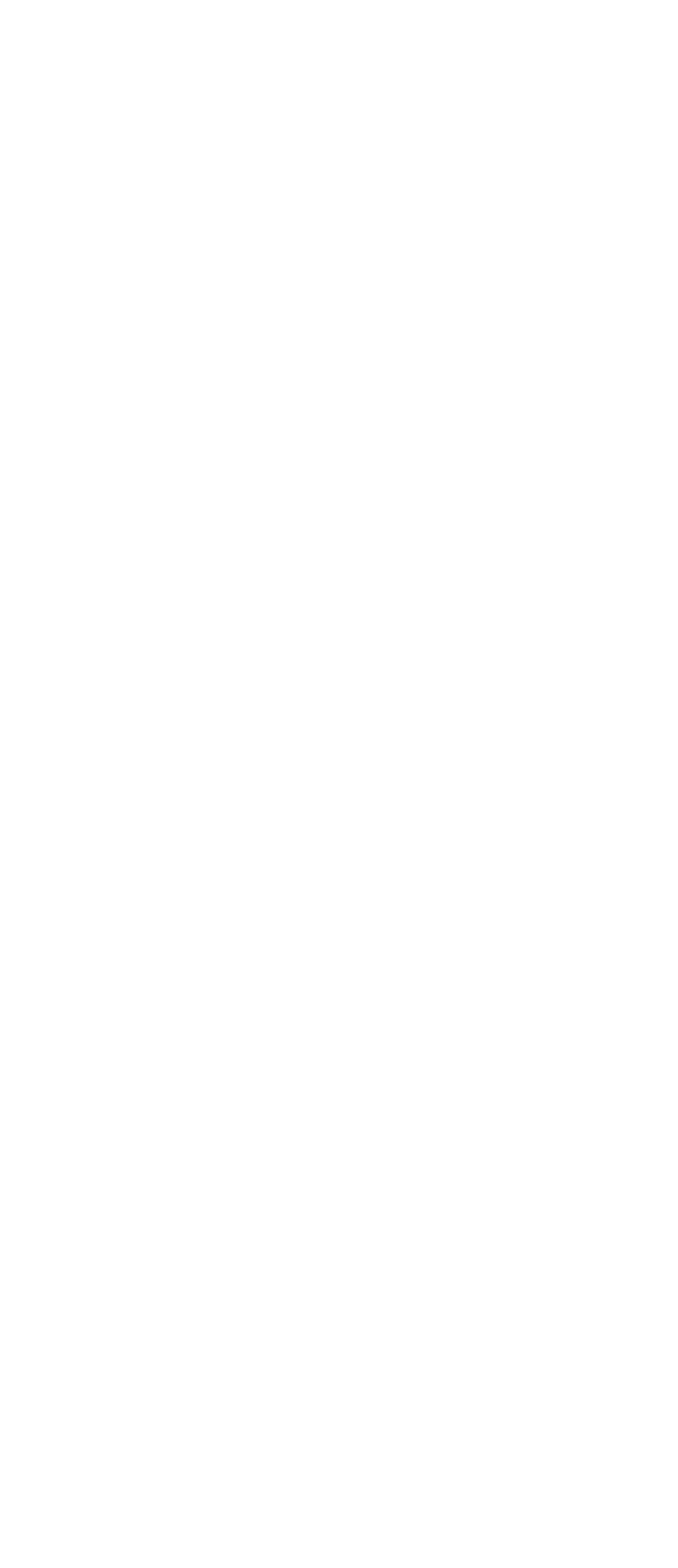Carefully observe the image and respond to the question with a detailed answer:
How many office locations are listed?

I counted the number of office locations listed in the 'Contacts' section, which are Corporate Headquarters in Munich, Augsburg branch, and Eislingen office.